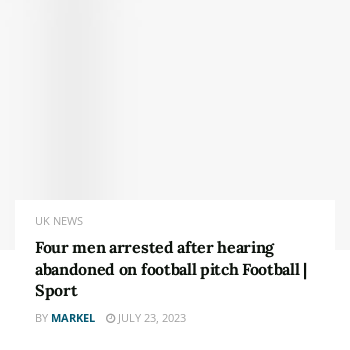What is the date of the news article?
Please elaborate on the answer to the question with detailed information.

The date of the news article can be found by looking at the date mentioned in the article, which is 'July 23, 2023'. This indicates when the article was written and published.